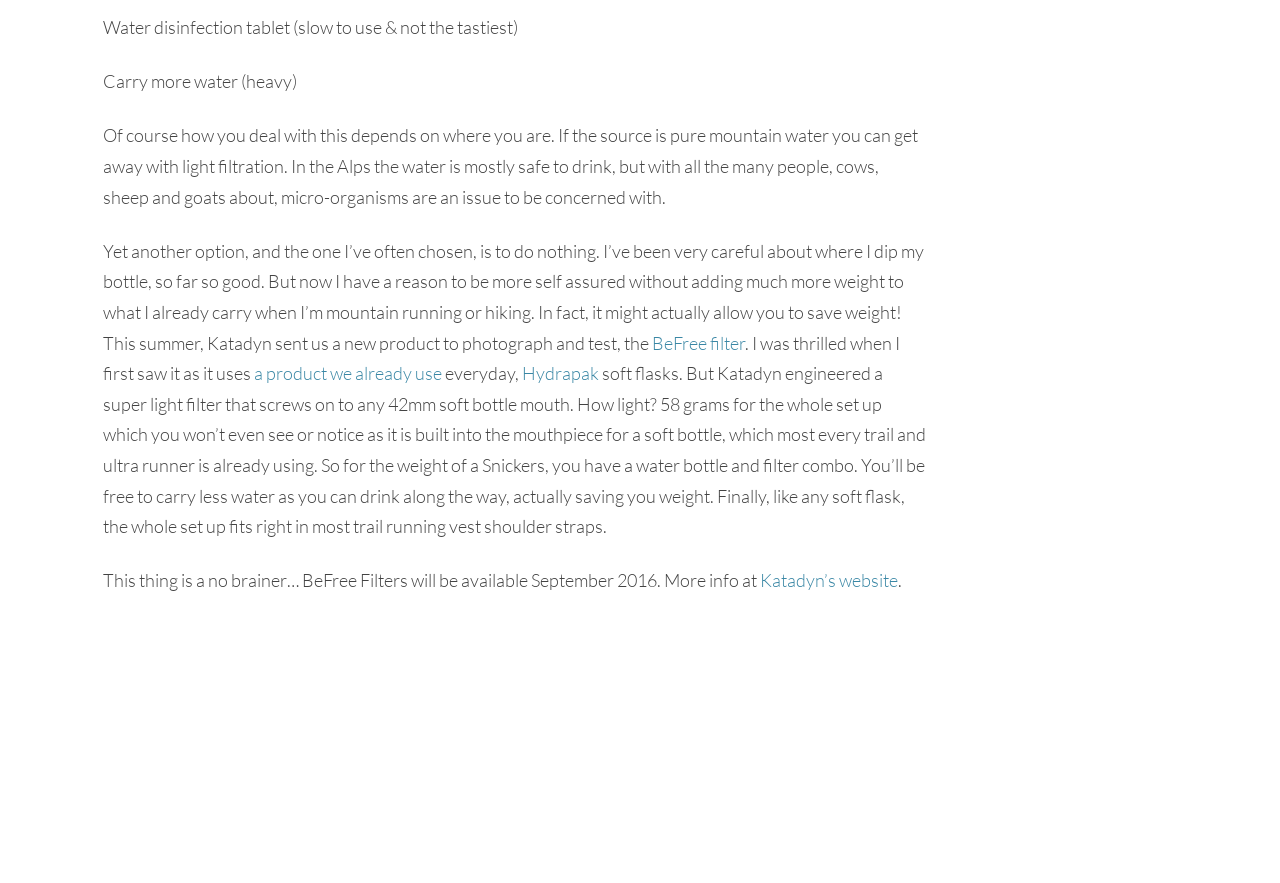Indicate the bounding box coordinates of the element that needs to be clicked to satisfy the following instruction: "Read 'HUMOR'". The coordinates should be four float numbers between 0 and 1, i.e., [left, top, right, bottom].

[0.841, 0.033, 0.903, 0.057]